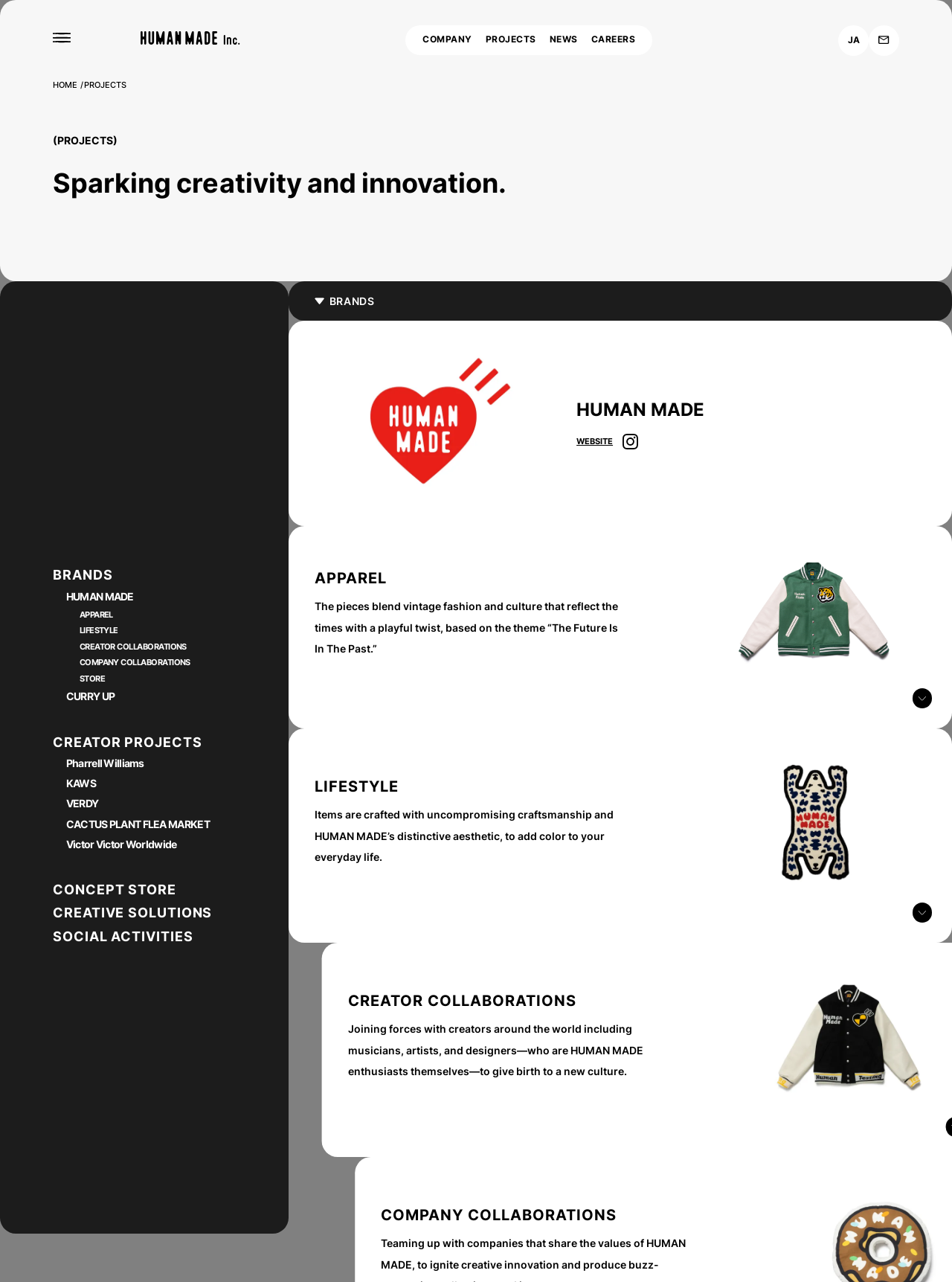Please identify the bounding box coordinates of the element that needs to be clicked to execute the following command: "Explore CREATOR COLLABORATIONS". Provide the bounding box using four float numbers between 0 and 1, formatted as [left, top, right, bottom].

[0.365, 0.773, 0.688, 0.789]